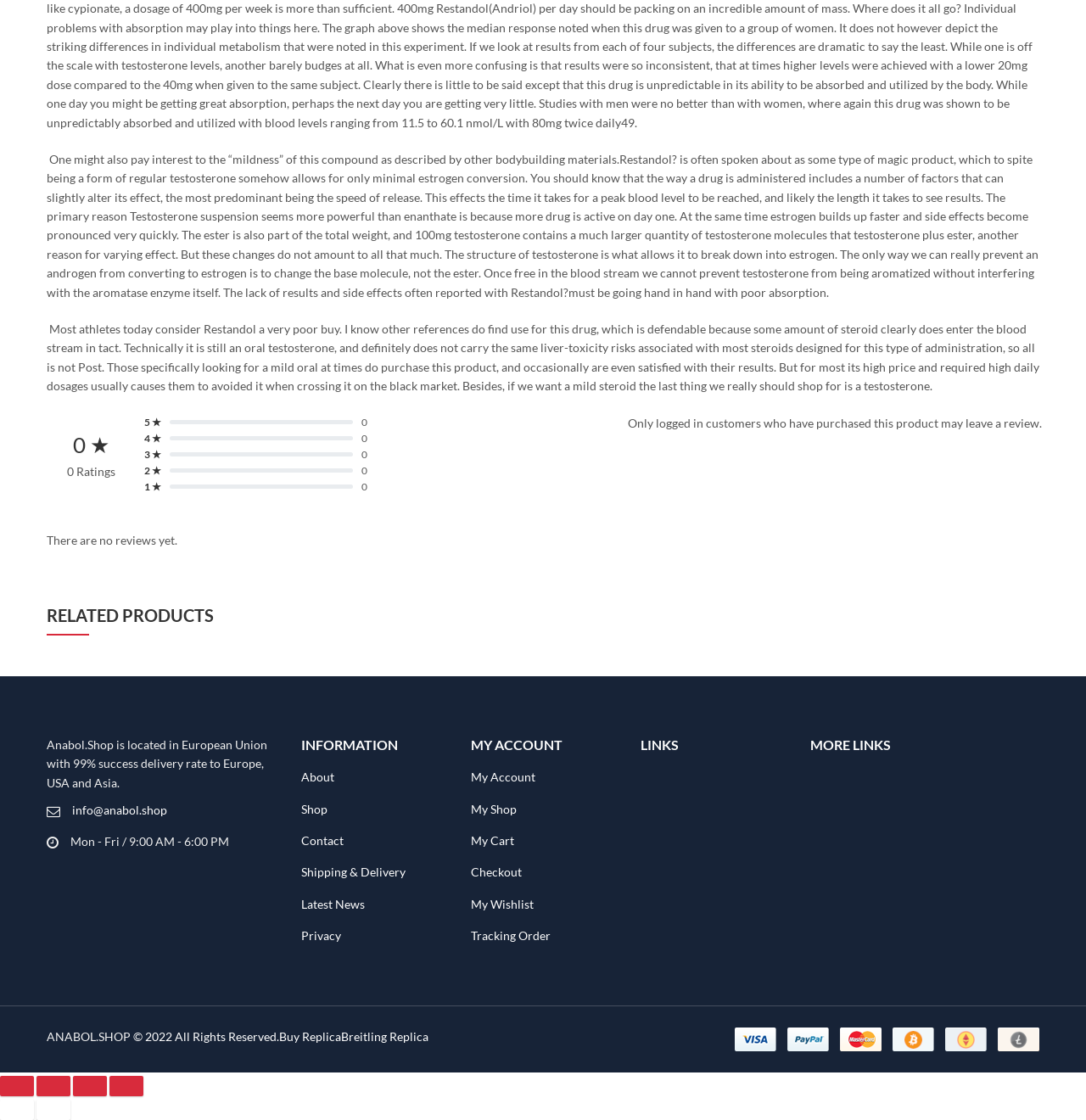Please provide a detailed answer to the question below based on the screenshot: 
What is the product being described?

Based on the text content of the webpage, specifically the StaticText elements with IDs 876 and 877, it appears that the product being described is Restandol, which is a type of testosterone.